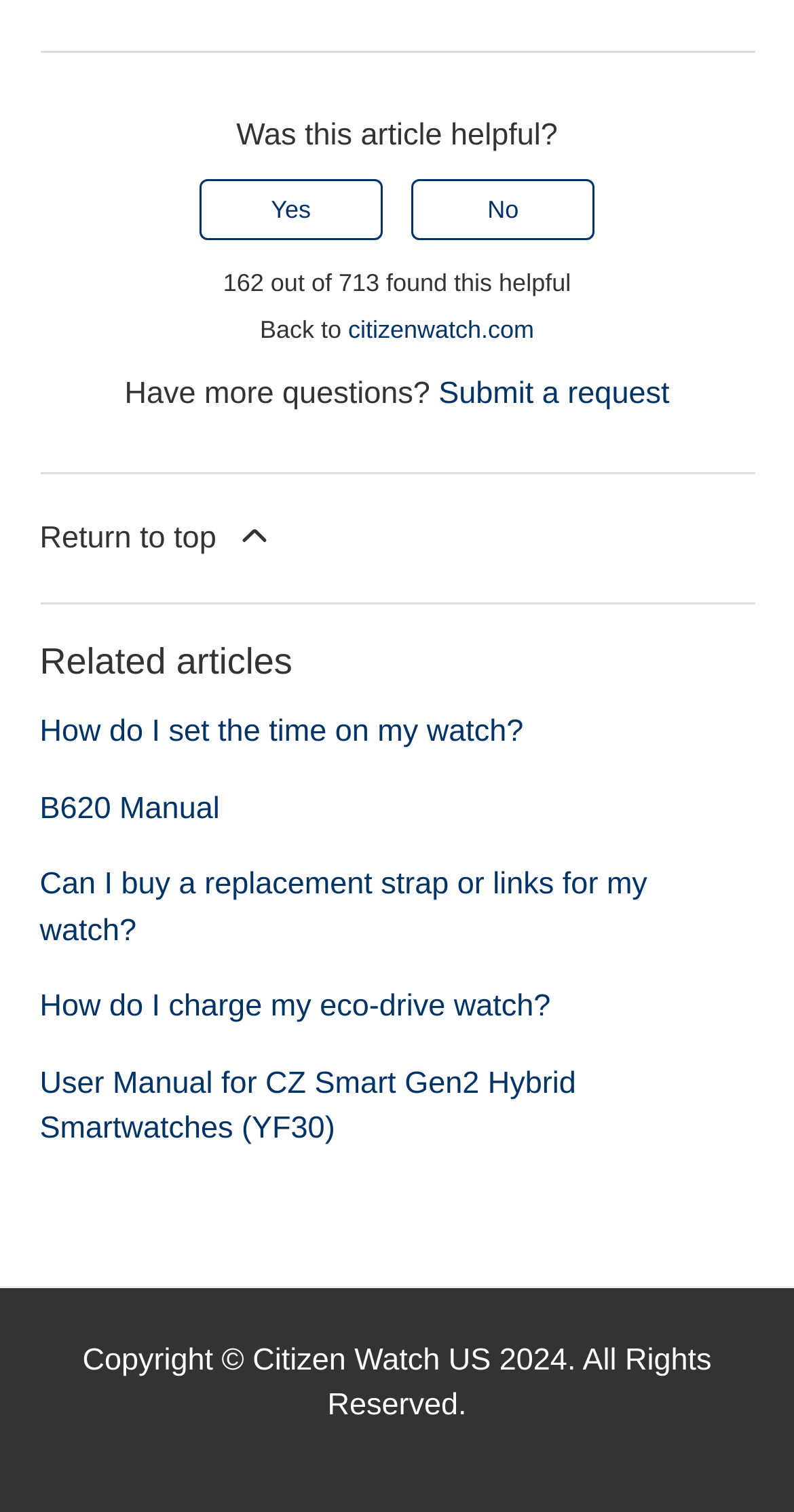What is the website's name?
Kindly answer the question with as much detail as you can.

The link 'Citizen Watch US' in the footer section suggests that the website's name is Citizen Watch US.